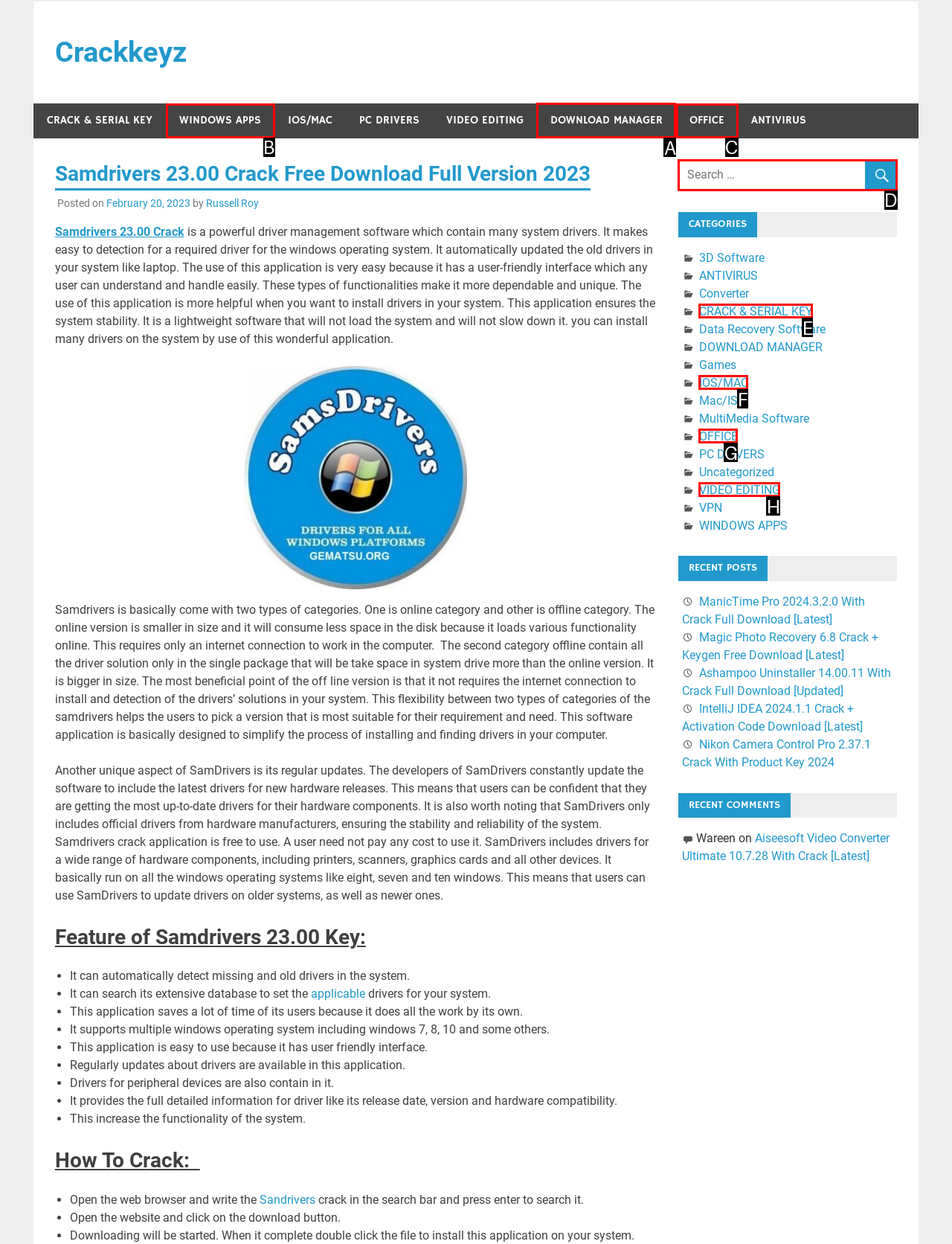Identify the correct option to click in order to complete this task: Read more about Sophia the robot and blockchain
Answer with the letter of the chosen option directly.

None